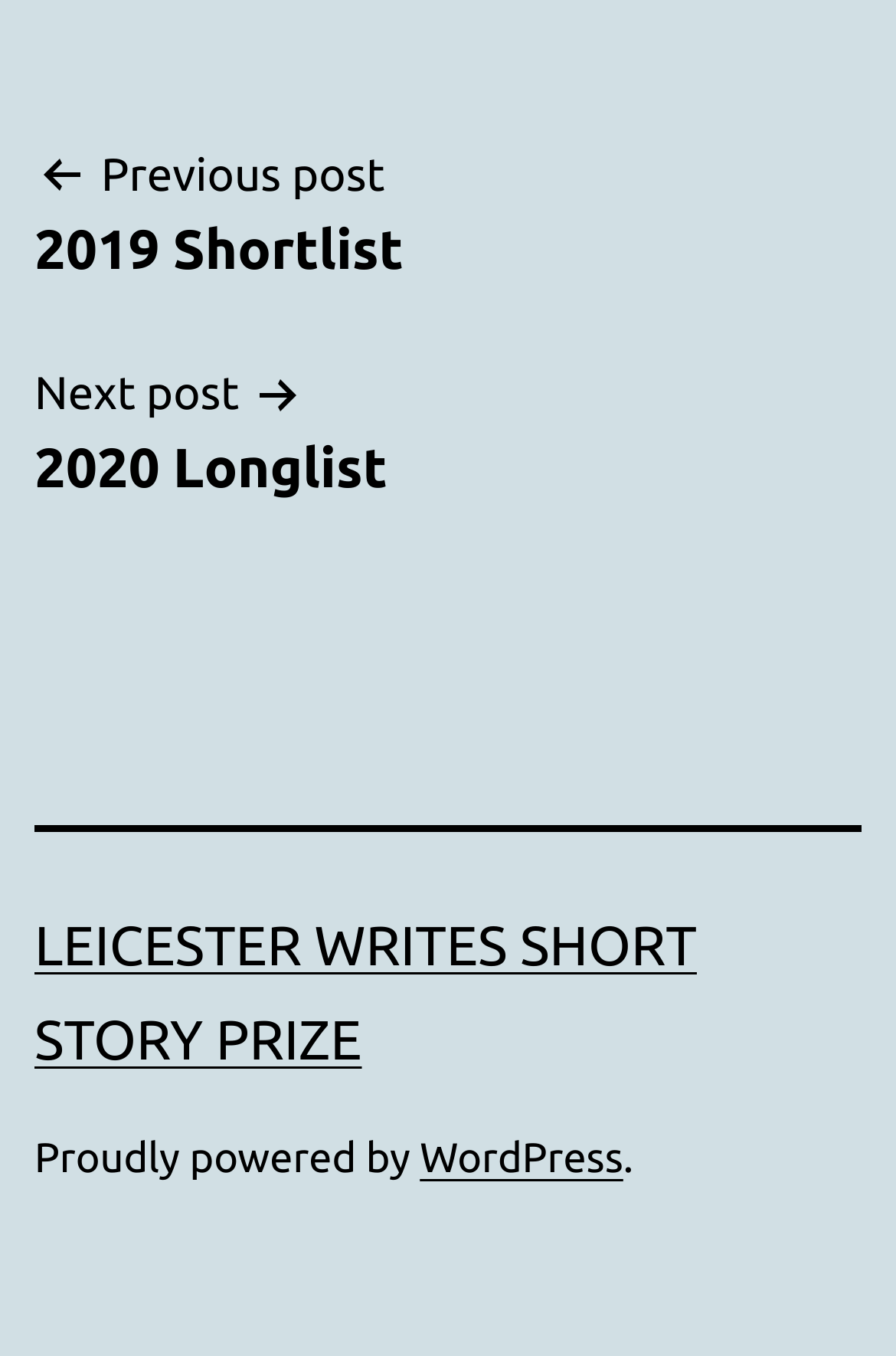From the given element description: "Previous post2019 Shortlist", find the bounding box for the UI element. Provide the coordinates as four float numbers between 0 and 1, in the order [left, top, right, bottom].

[0.038, 0.1, 0.962, 0.21]